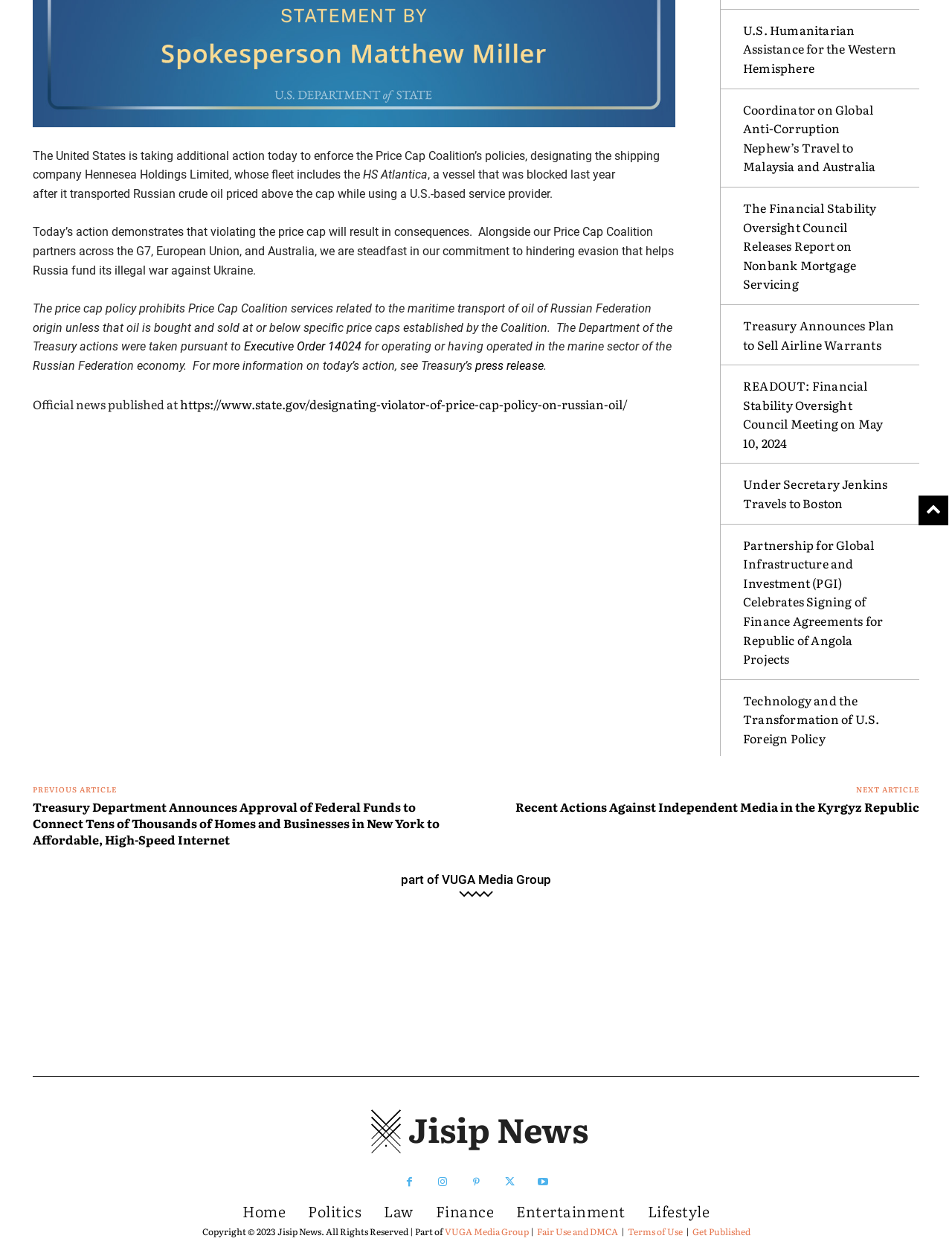Using the description "Terms of Use", predict the bounding box of the relevant HTML element.

[0.659, 0.977, 0.717, 0.988]